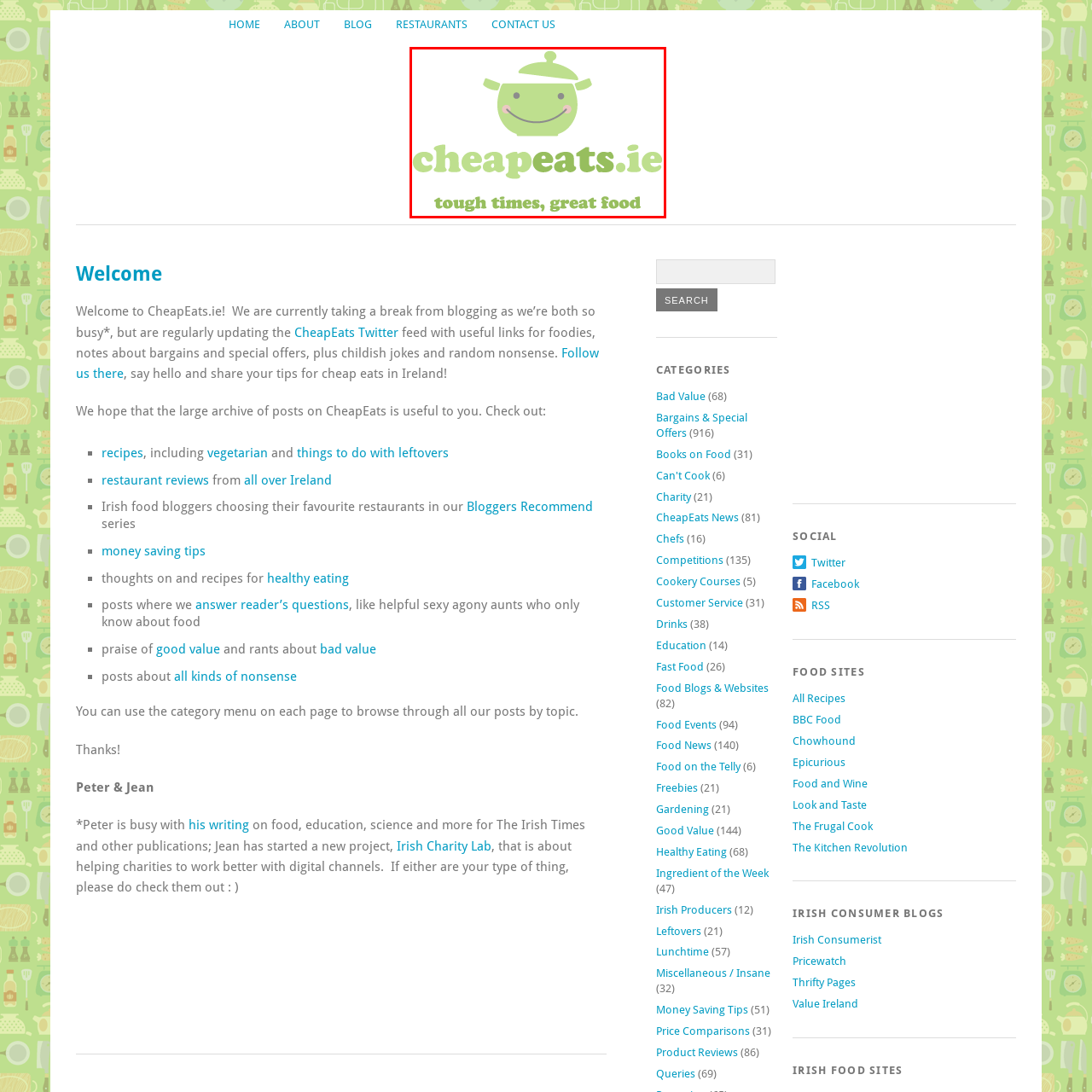Observe the image enclosed by the red box and thoroughly answer the subsequent question based on the visual details: What is the essence of the blog?

The caption states that the tagline 'tough times, great food' captures the essence of the blog, suggesting that even during challenging circumstances, delicious and accessible food is paramount, which is the core idea of the blog.